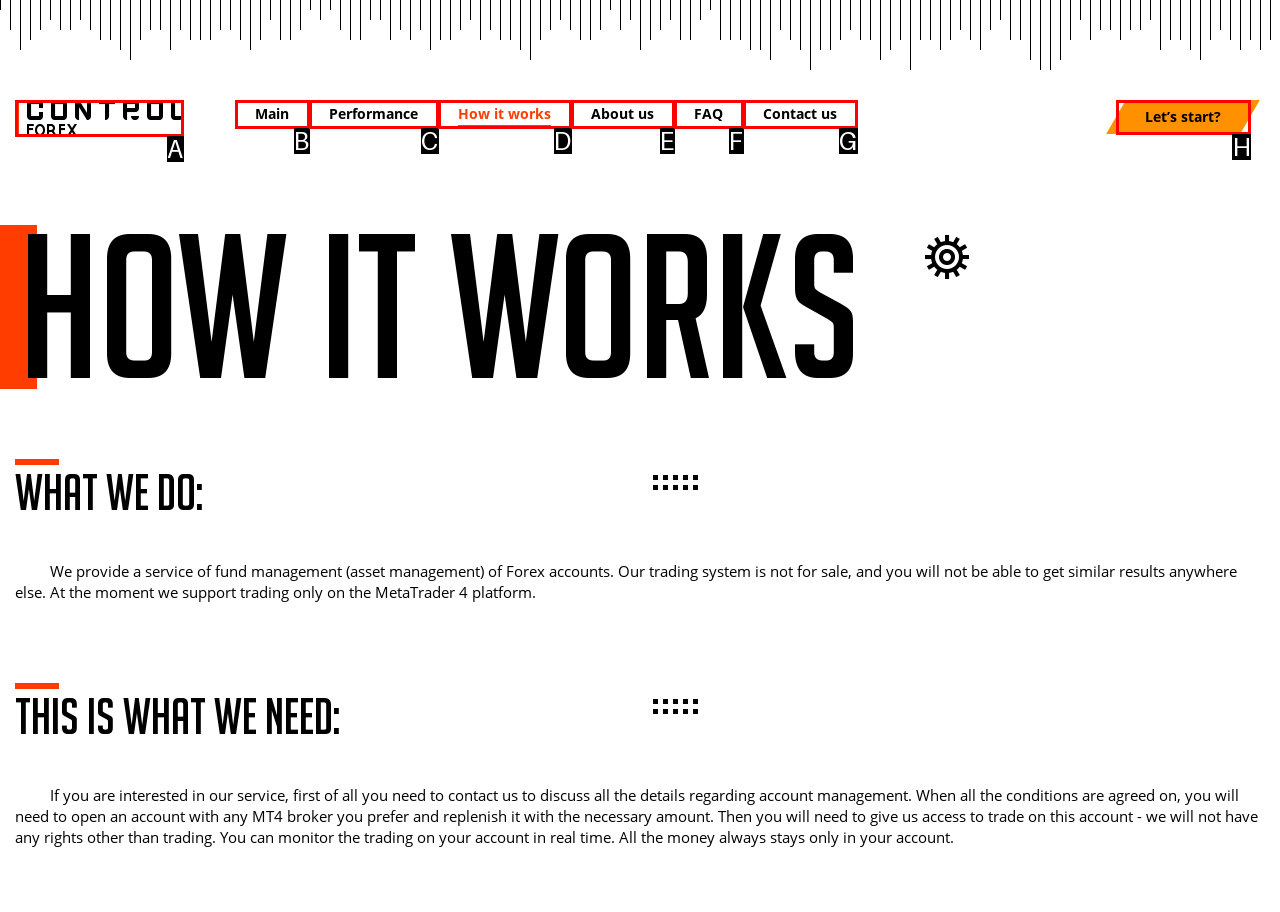Select the letter of the element you need to click to complete this task: Get started with the service
Answer using the letter from the specified choices.

H